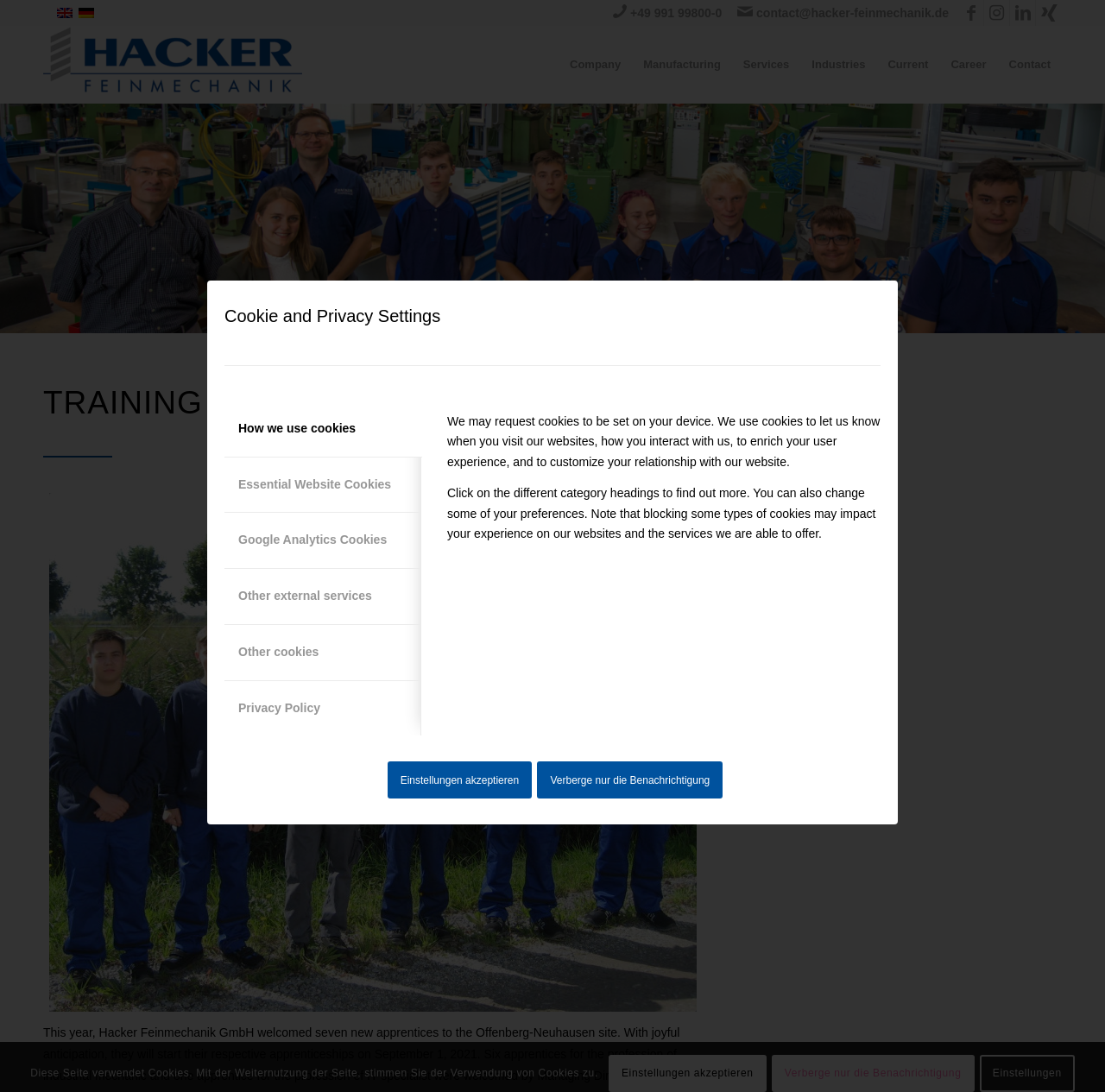Determine the bounding box coordinates of the UI element described below. Use the format (top-left x, top-left y, bottom-right x, bottom-right y) with floating point numbers between 0 and 1: How we use cookies

[0.203, 0.367, 0.382, 0.419]